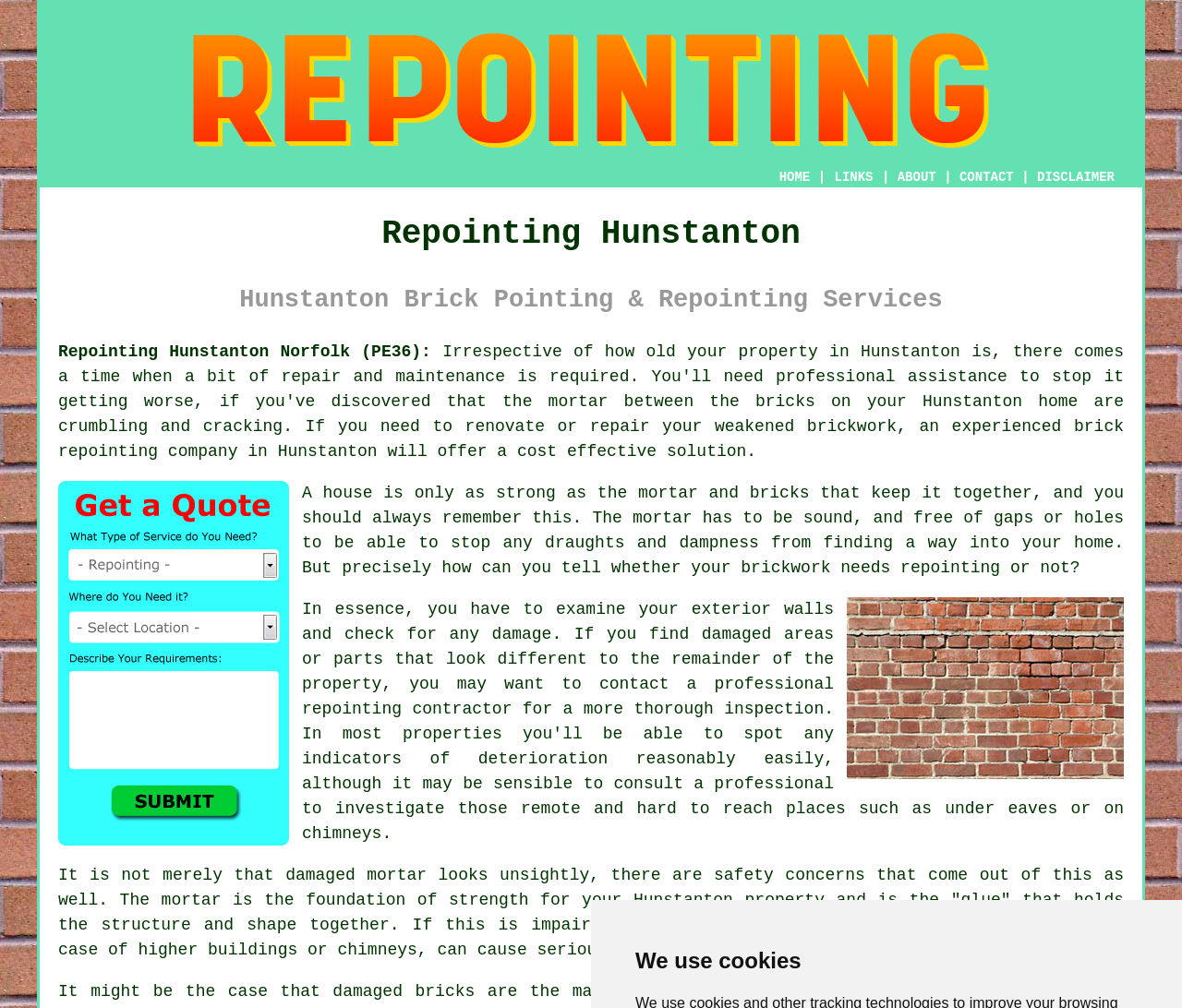Use one word or a short phrase to answer the question provided: 
What is the recommended action if you find damaged areas on your exterior walls?

Contact a professional